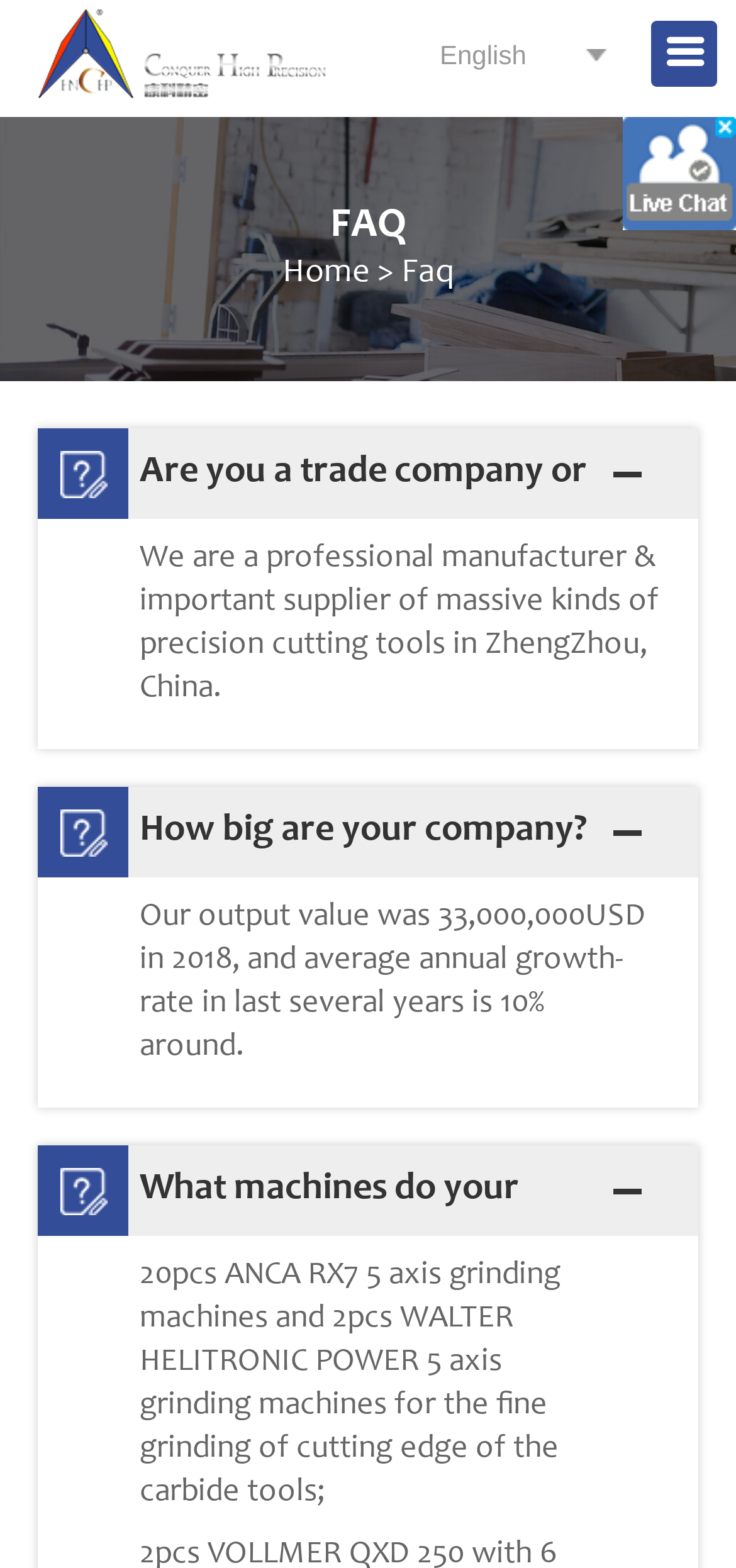What is the company's output value in 2018?
Based on the image content, provide your answer in one word or a short phrase.

33,000,000USD